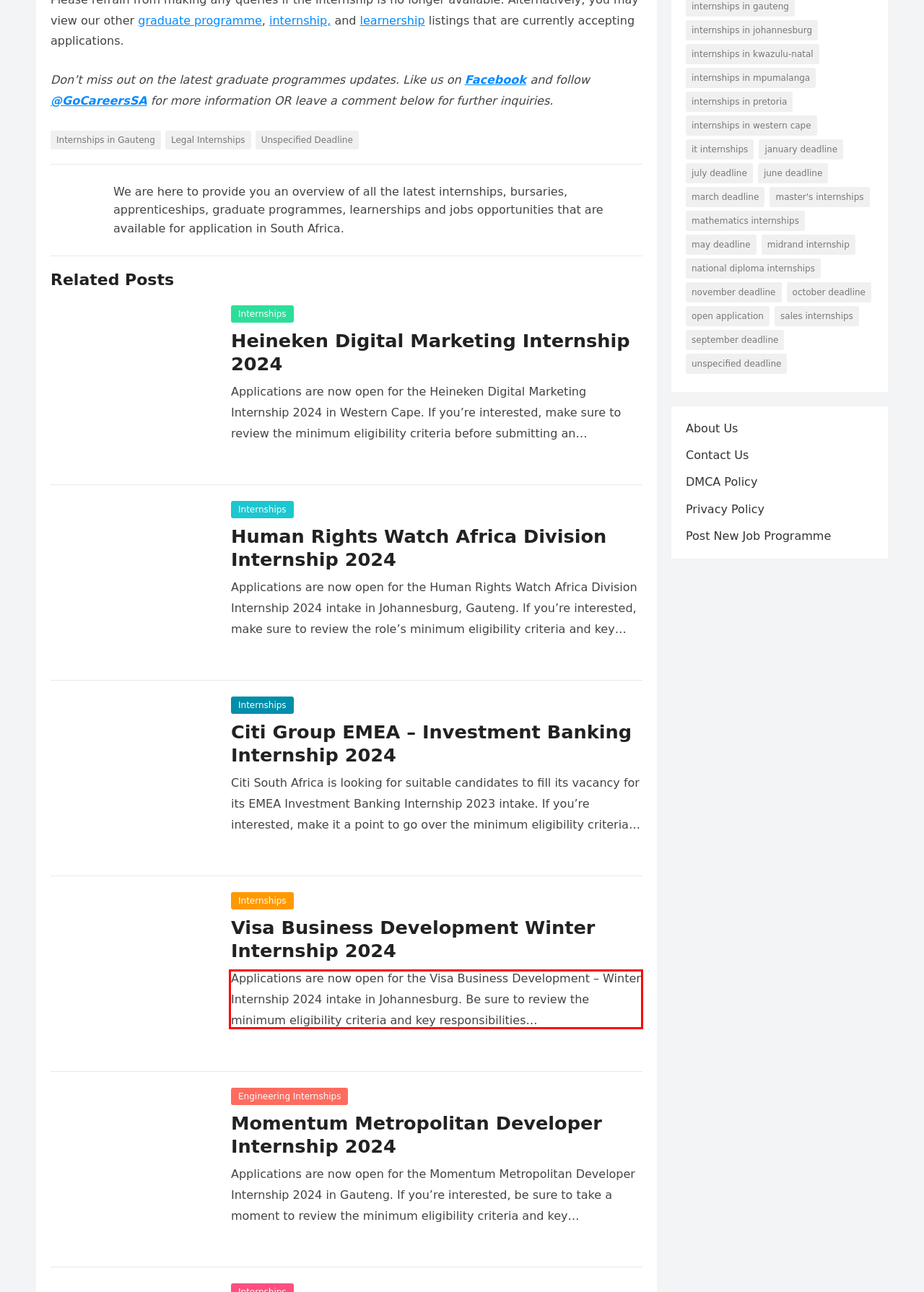You are given a screenshot with a red rectangle. Identify and extract the text within this red bounding box using OCR.

Applications are now open for the Visa Business Development – Winter Internship 2024 intake in Johannesburg. Be sure to review the minimum eligibility criteria and key responsibilities…